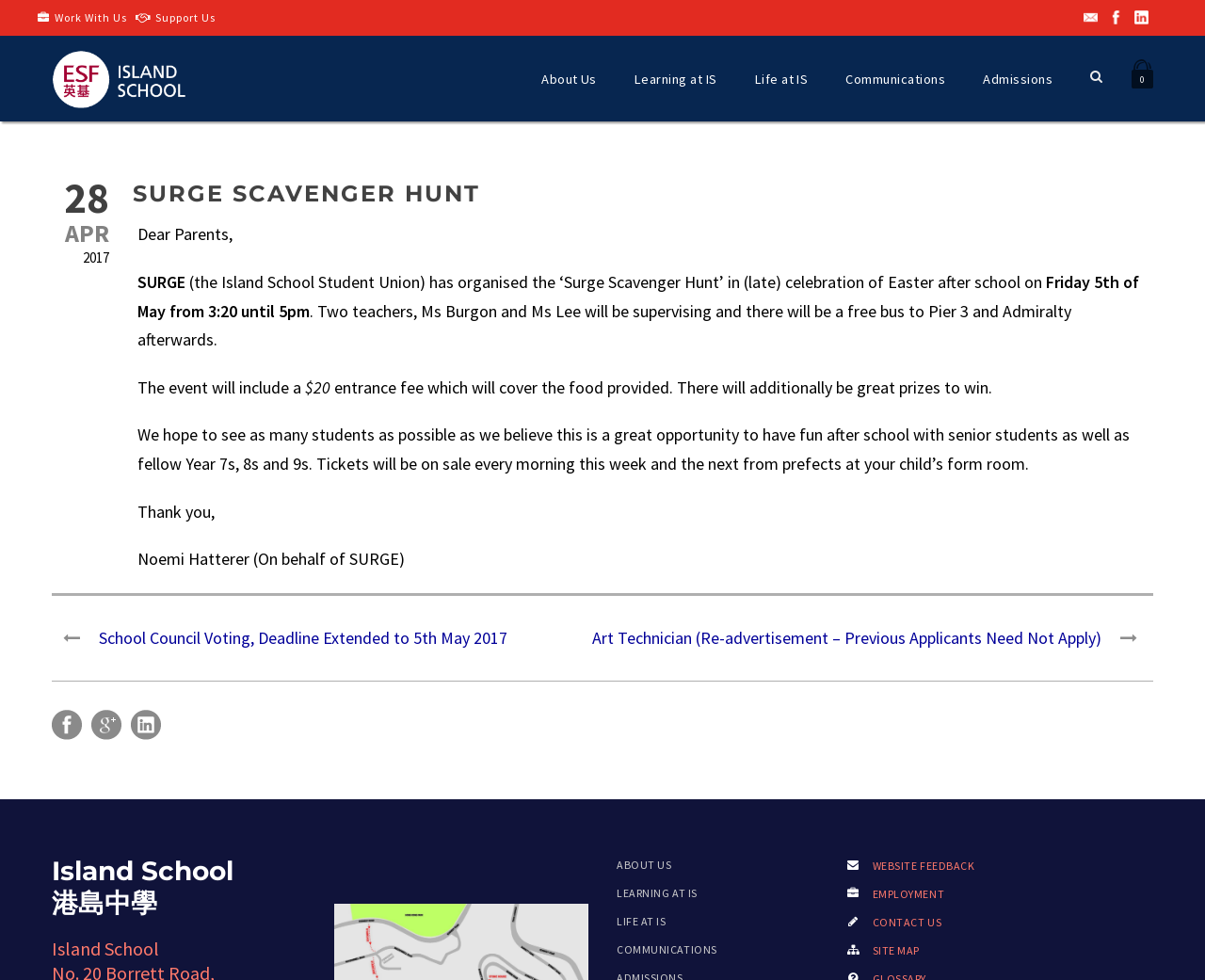Describe all the significant parts and information present on the webpage.

This webpage is about the Island School and its student union, SURGE. At the top, there are several links to different sections of the website, including "Work With Us", "Support Us", and social media links to "Email", "Facebook", and "Linkedin". 

Below these links, there is a navigation menu with links to "About Us", "Learning at IS", "Life at IS", "Communications", and "Admissions". 

The main content of the webpage is an article about the "Surge Scavenger Hunt" event organized by SURGE. The event is a celebration of Easter and will take place after school on Friday, 5th of May. The article provides details about the event, including the time, supervision, and transportation arrangements. It also mentions that there will be a $20 entrance fee, which will cover food, and that there will be prizes to win. 

The article is followed by two links to other news articles, one about school council voting and another about a job opening for an art technician. 

At the bottom of the webpage, there are social media sharing links and a footer section with links to different parts of the website, including "About Us", "Learning at IS", "Life at IS", and "Contact Us". The webpage also has a heading with the school's name, "Island School 港島中學", at the very bottom.